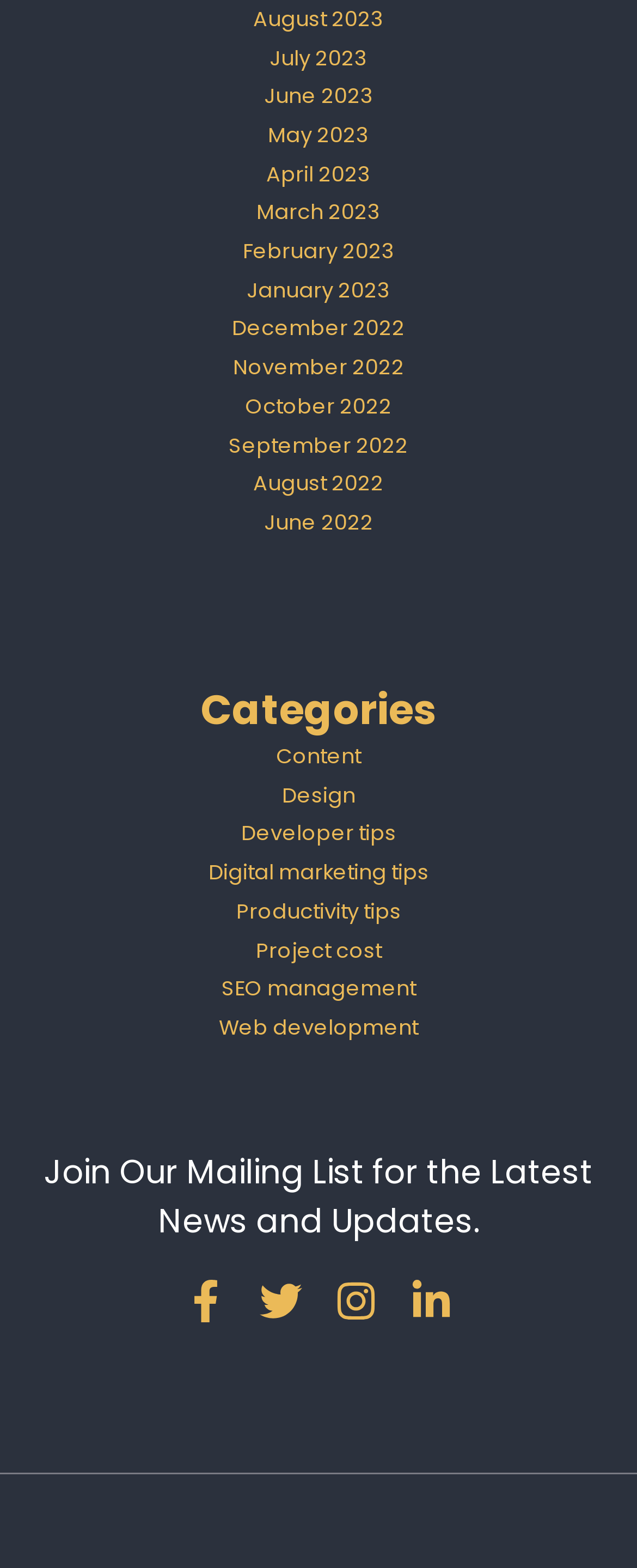Utilize the details in the image to thoroughly answer the following question: What are the months listed in the webpage?

By examining the links at the top of the webpage, I found a list of months from August 2023 to December 2022. These links are arranged in a vertical order, with the most recent month at the top.